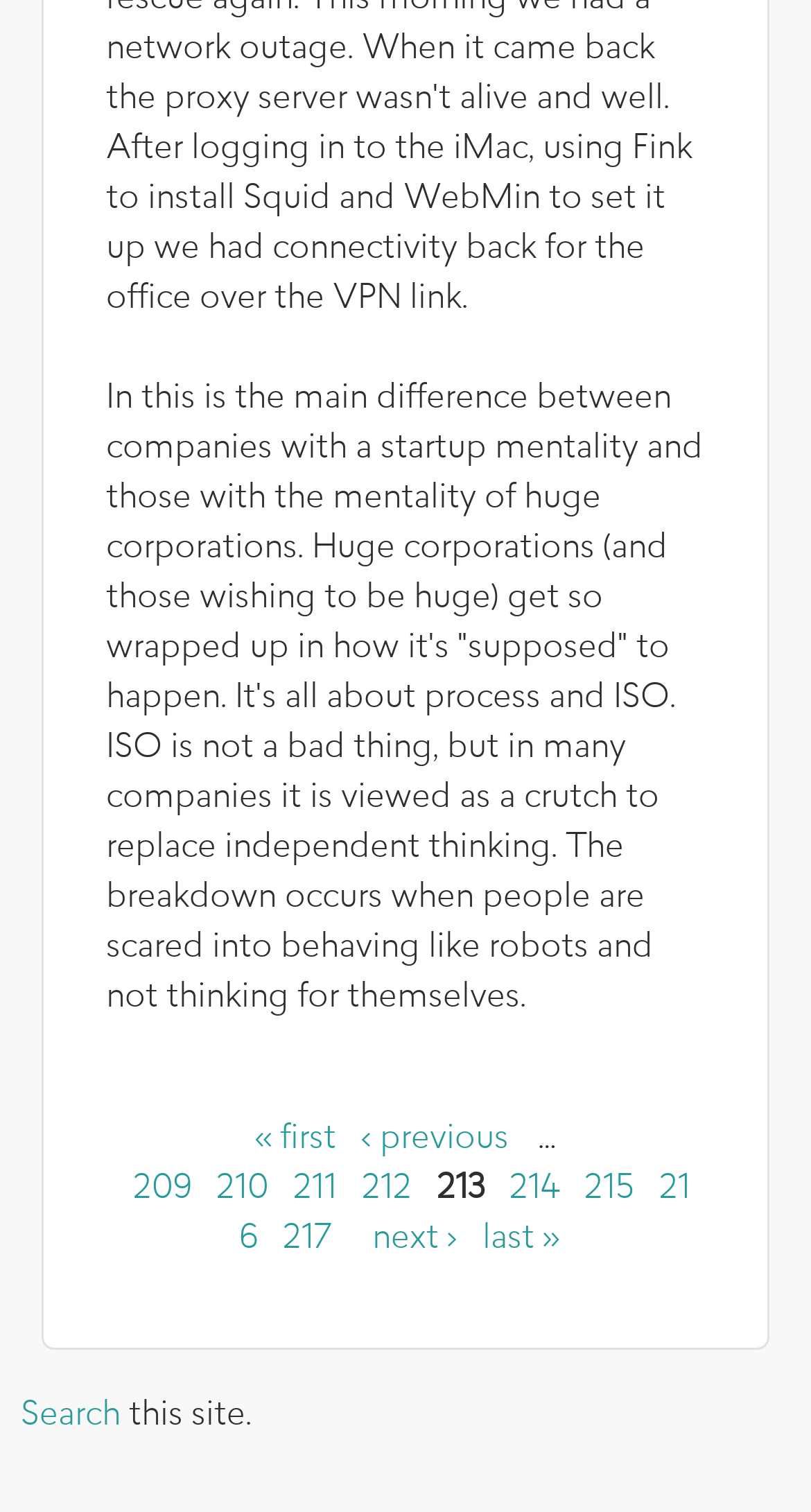Can you give a comprehensive explanation to the question given the content of the image?
What is the vertical position of the 'Pages' heading?

The 'Pages' heading has a y1 coordinate of 0.747, which is smaller than the y1 coordinates of the page links, indicating that it is positioned above them.